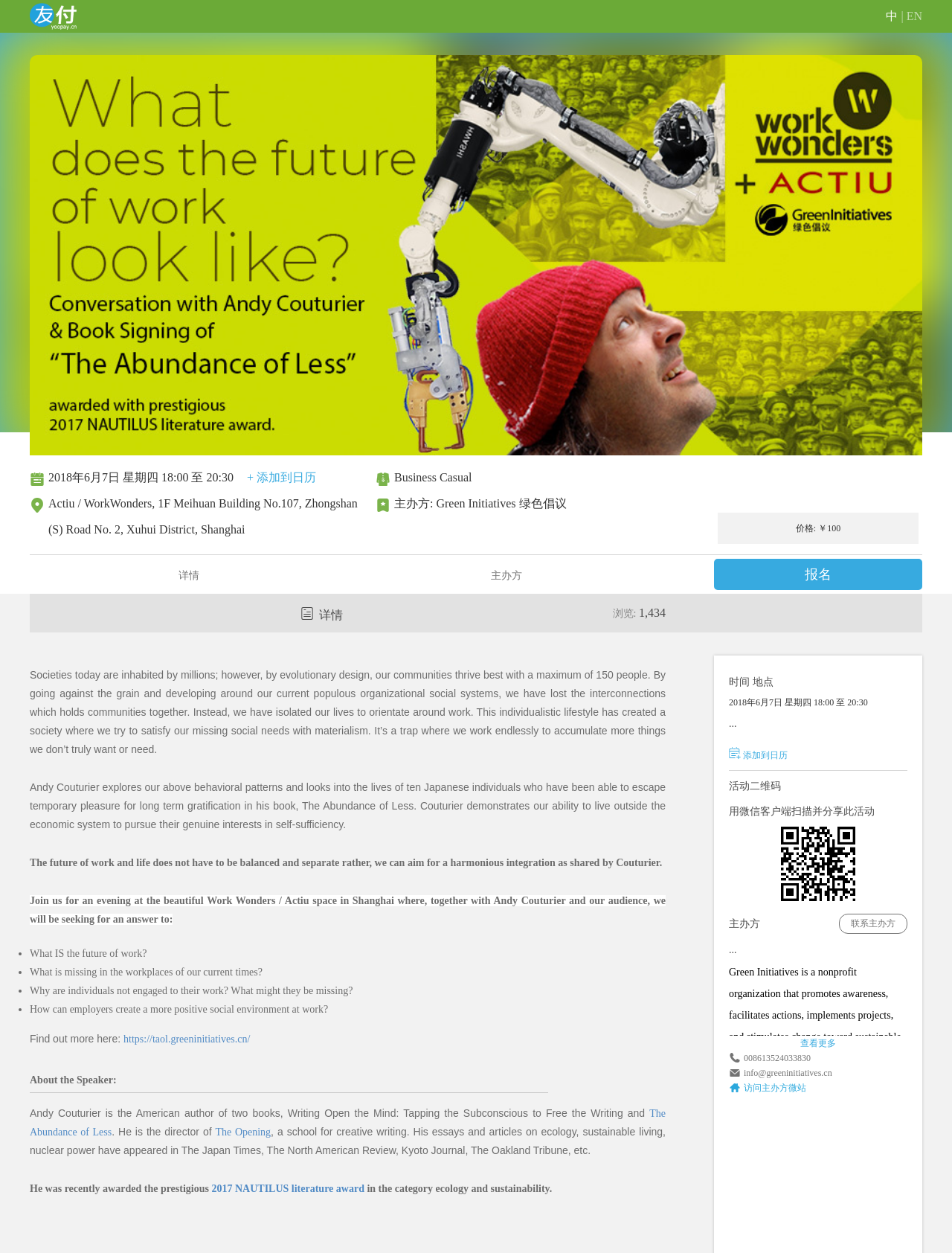Provide a one-word or one-phrase answer to the question:
What is the topic of the event?

The future of work